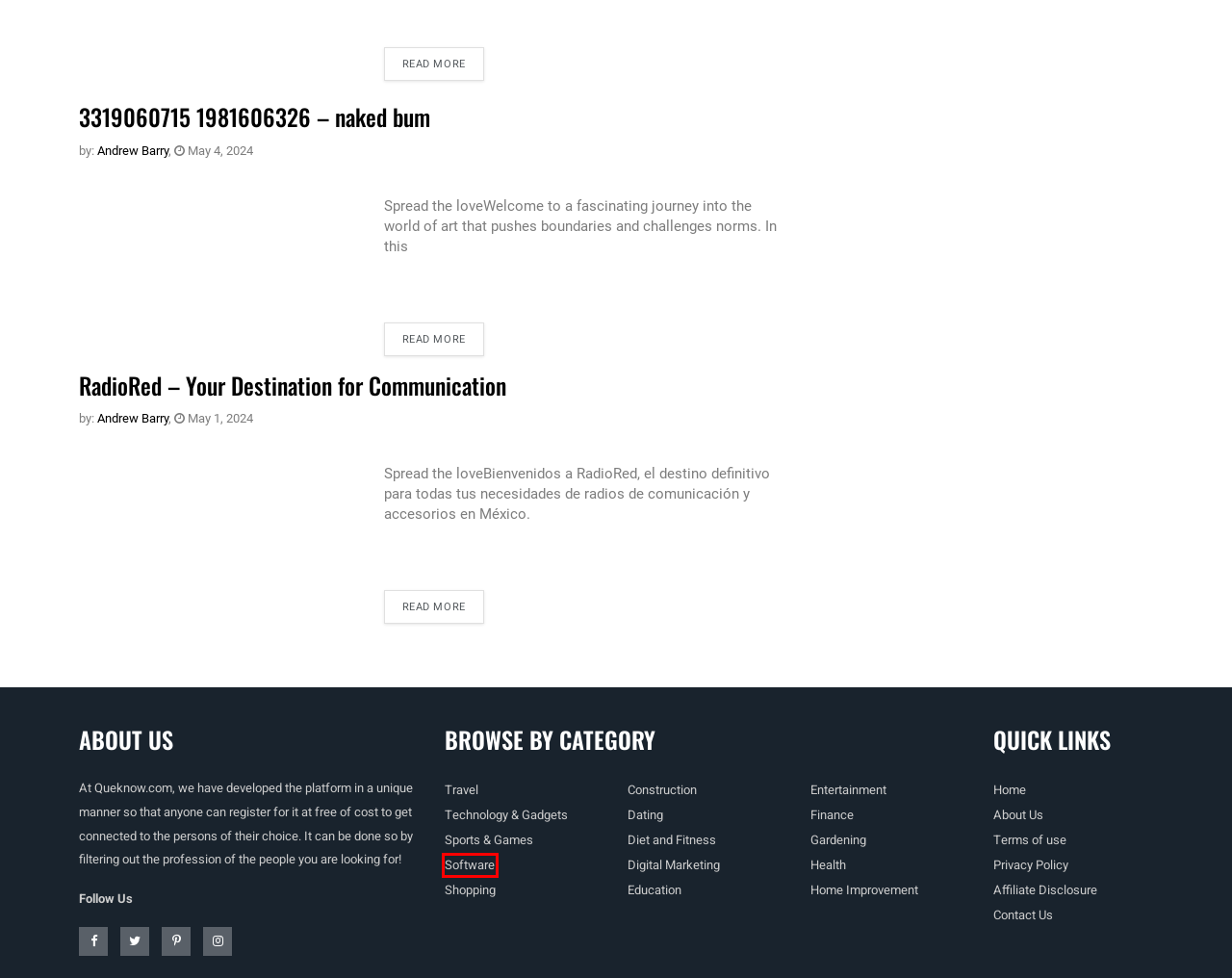Review the screenshot of a webpage which includes a red bounding box around an element. Select the description that best fits the new webpage once the element in the bounding box is clicked. Here are the candidates:
A. Queknow Terms Of Use - Guidelines For Using Our Platform
B. RadioRed - Your Destination For Communication Queknow
C. Affiliate Disclosure - Transparency In Our Recommendations
D. About Queknow - Your Source For Knowledge And Information
E. Popular Blogs For Software Engineers - Queknow
F. Andrew Barry - Queknow
G. 3319060715 1981606326 - Naked Bum Queknow
H. Privacy Policy - Queknow

E